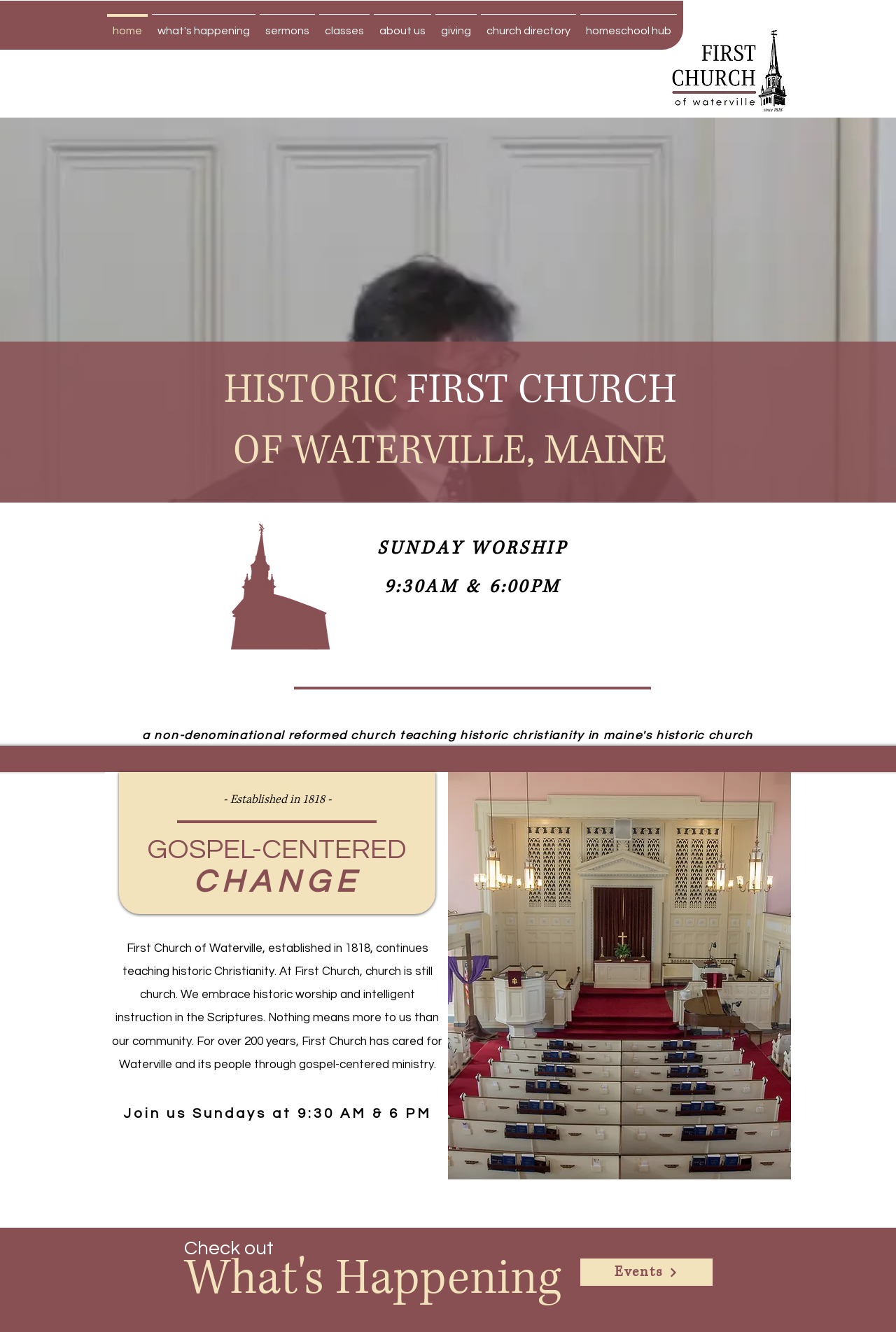Determine the bounding box coordinates of the element's region needed to click to follow the instruction: "Click the First Church Logo". Provide these coordinates as four float numbers between 0 and 1, formatted as [left, top, right, bottom].

[0.746, 0.02, 0.882, 0.088]